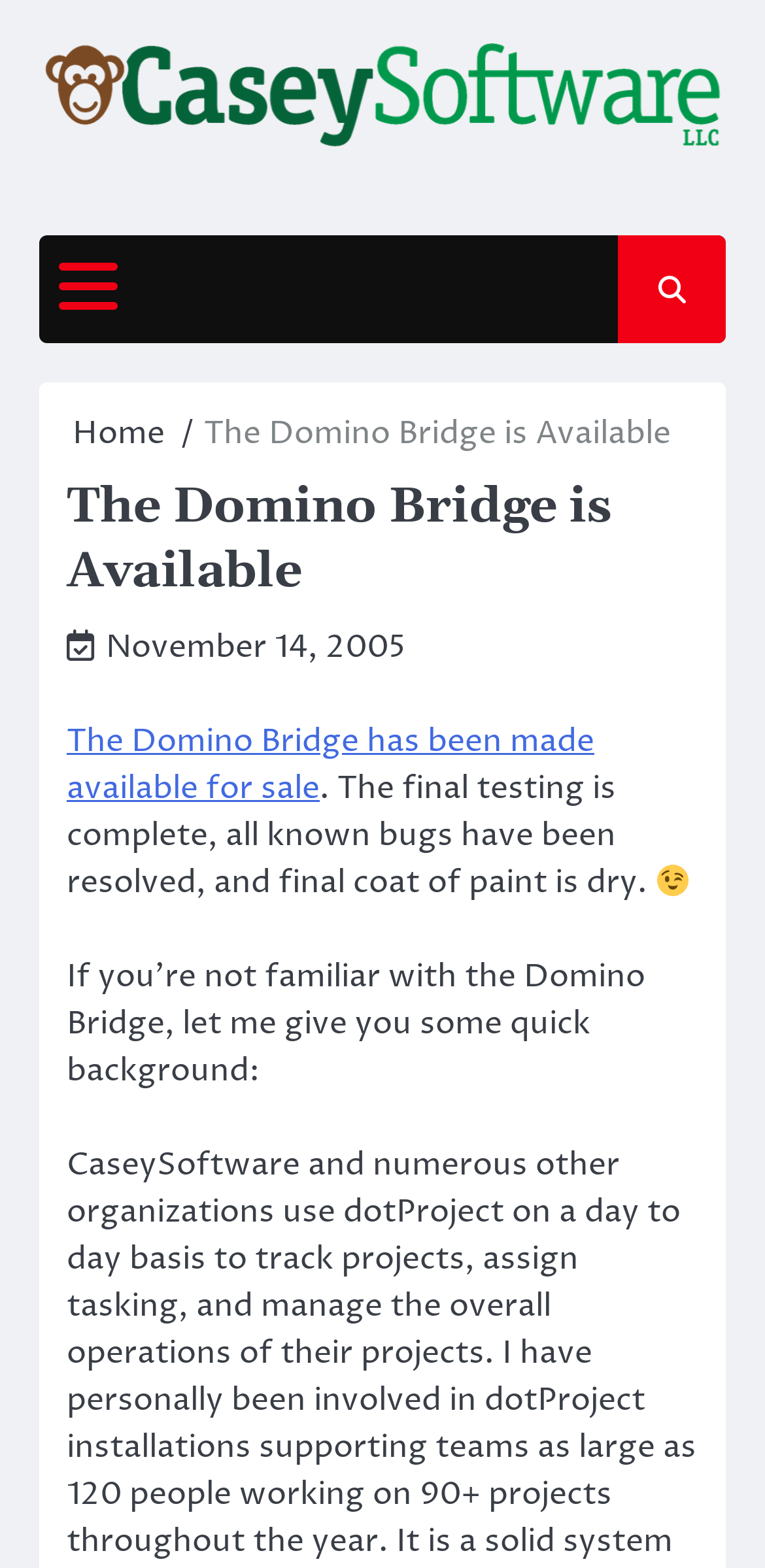Respond to the question with just a single word or phrase: 
When was the software made available?

November 14, 2005